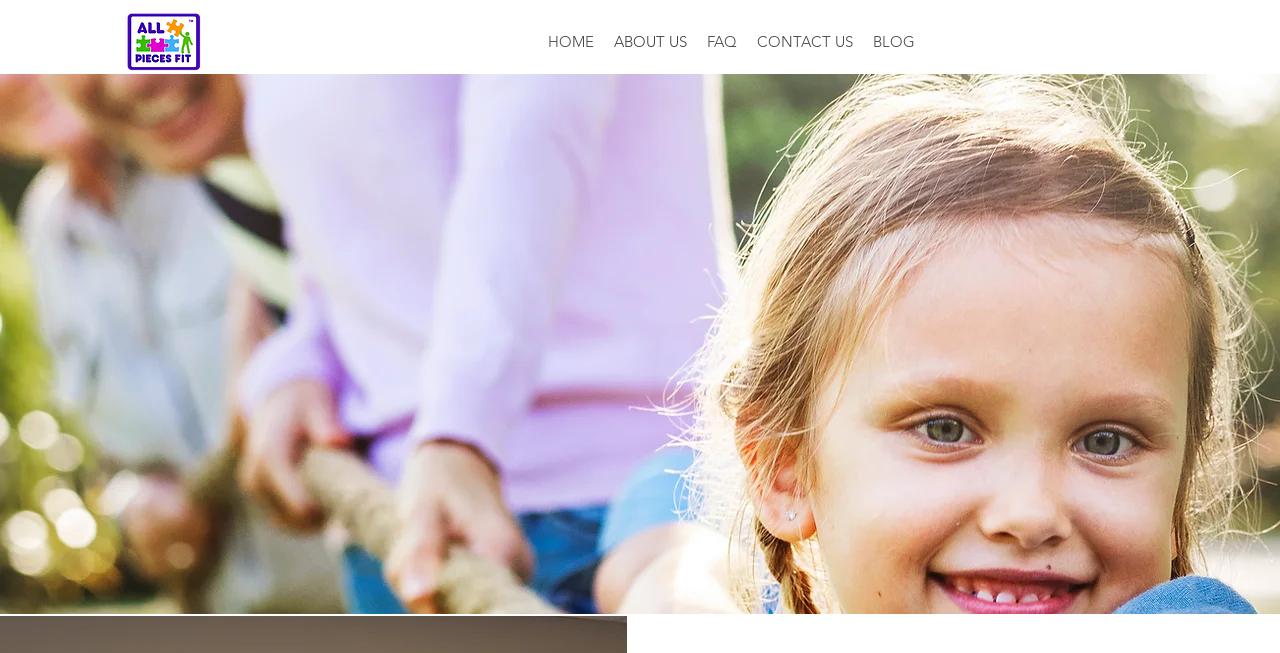What is the purpose of the 'RESOURCE LIST' link?
Using the information from the image, give a concise answer in one word or a short phrase.

To access resources